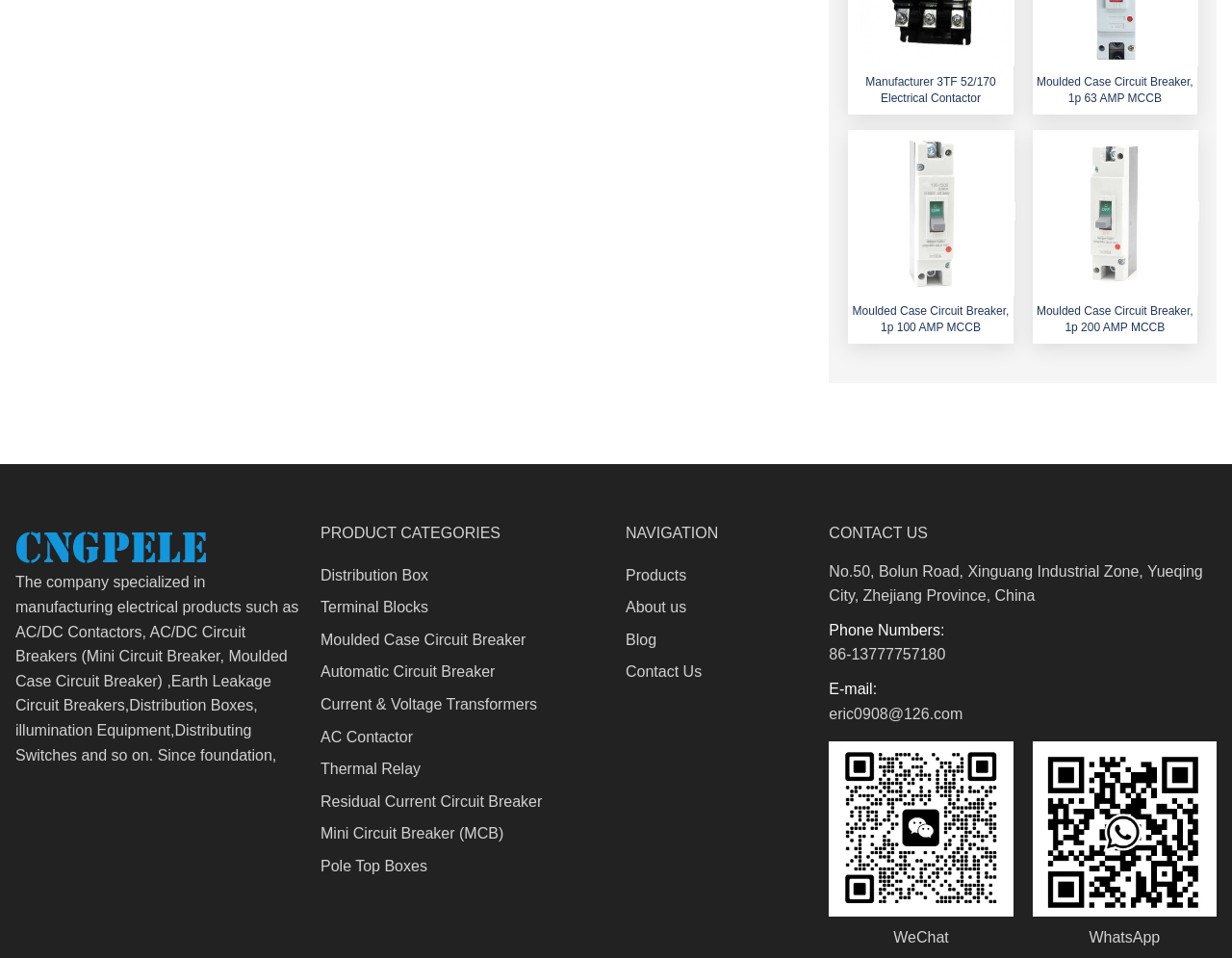Determine the bounding box coordinates of the UI element described below. Use the format (top-left x, top-left y, bottom-right x, bottom-right y) with floating point numbers between 0 and 1: Pole Top Boxes

[0.26, 0.895, 0.347, 0.913]